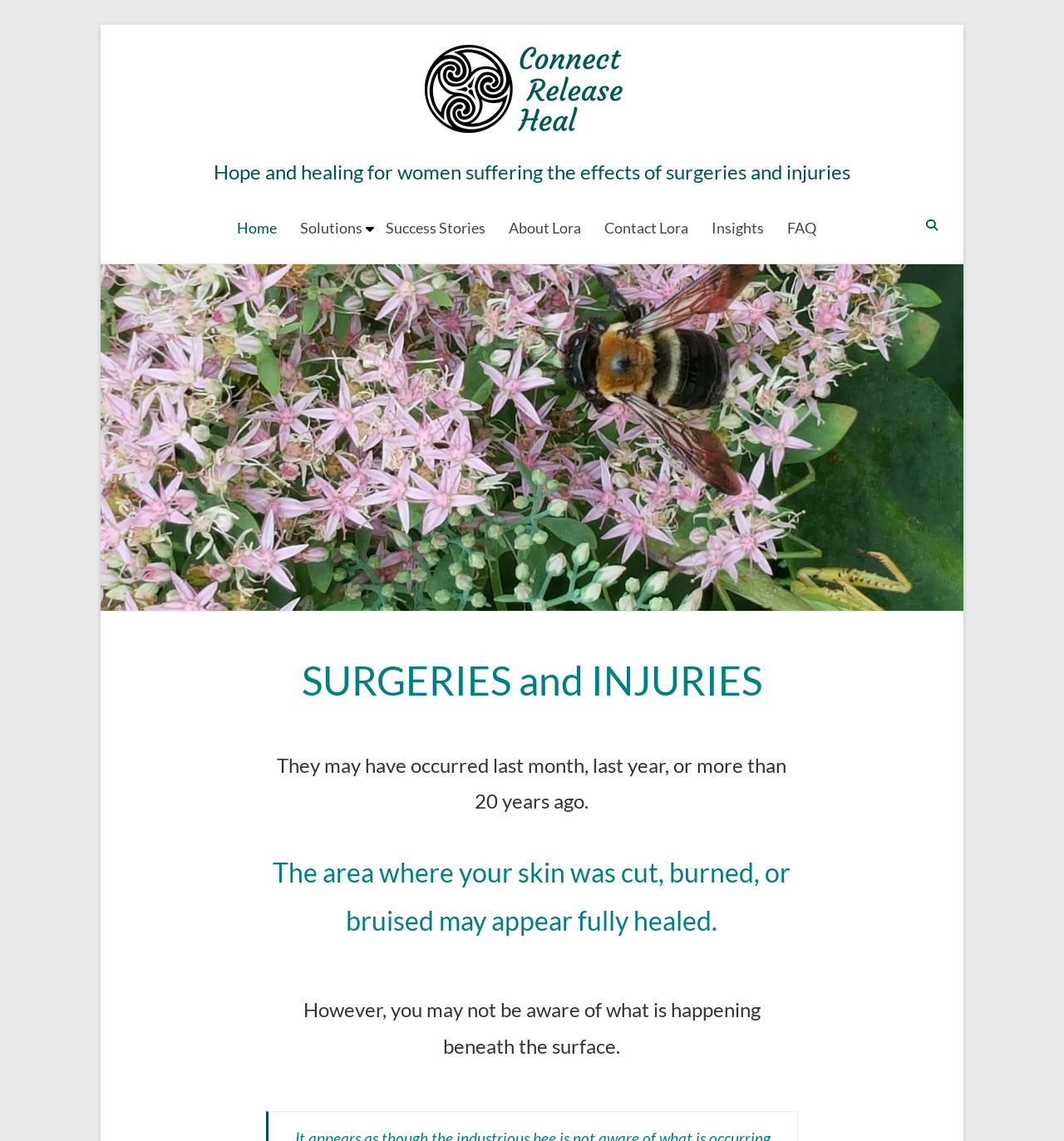Could you highlight the region that needs to be clicked to execute the instruction: "View success stories"?

[0.362, 0.188, 0.456, 0.213]